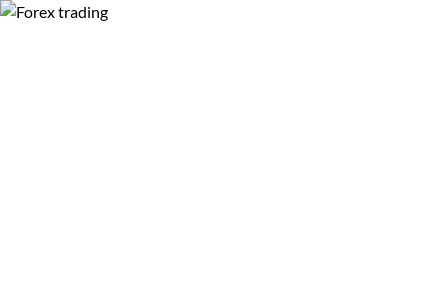What is the purpose of the image?
Using the image as a reference, answer the question with a short word or phrase.

To enhance the theme of financial education